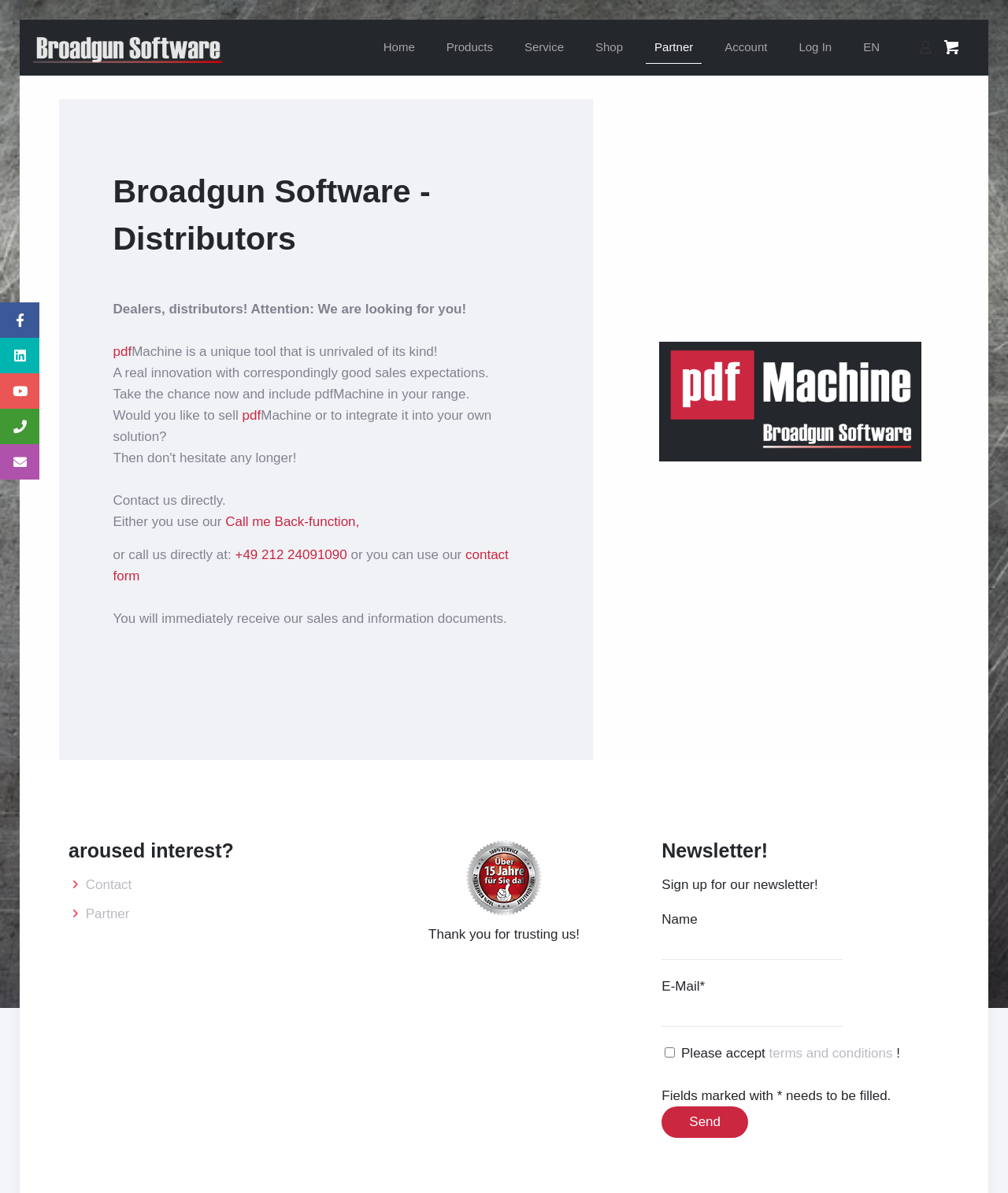Describe in detail what you see on the webpage.

This webpage is about pdfMachine by Broadgun Software, providing information for distributors and partners. At the top, there is a navigation menu with links to "Informationen", "Home", "Products", "Service", "Shop", "Partner", "Account", and "Log In". Next to the navigation menu, there are icons for user and cart.

The main content area is divided into three sections. The first section has a heading "Broadgun Software - Distributors" and a separator line below it. The text in this section is about pdfMachine being a unique tool and an innovation with good sales expectations. It encourages distributors to take the chance to sell pdfMachine or integrate it into their own solution.

The second section is on the left side of the page, with a heading "aroused interest?" and links to "Contact" and "Partner". On the right side, there is an image of a USD PCI card and a message thanking users for trusting them.

The third section is at the bottom of the page, with a heading "Newsletter!" and a form to sign up for the newsletter. The form requires users to enter their name and email address, and to accept the terms and conditions. There is also a button to send the form.

At the very bottom of the page, there is a link to go back to the top of the page.